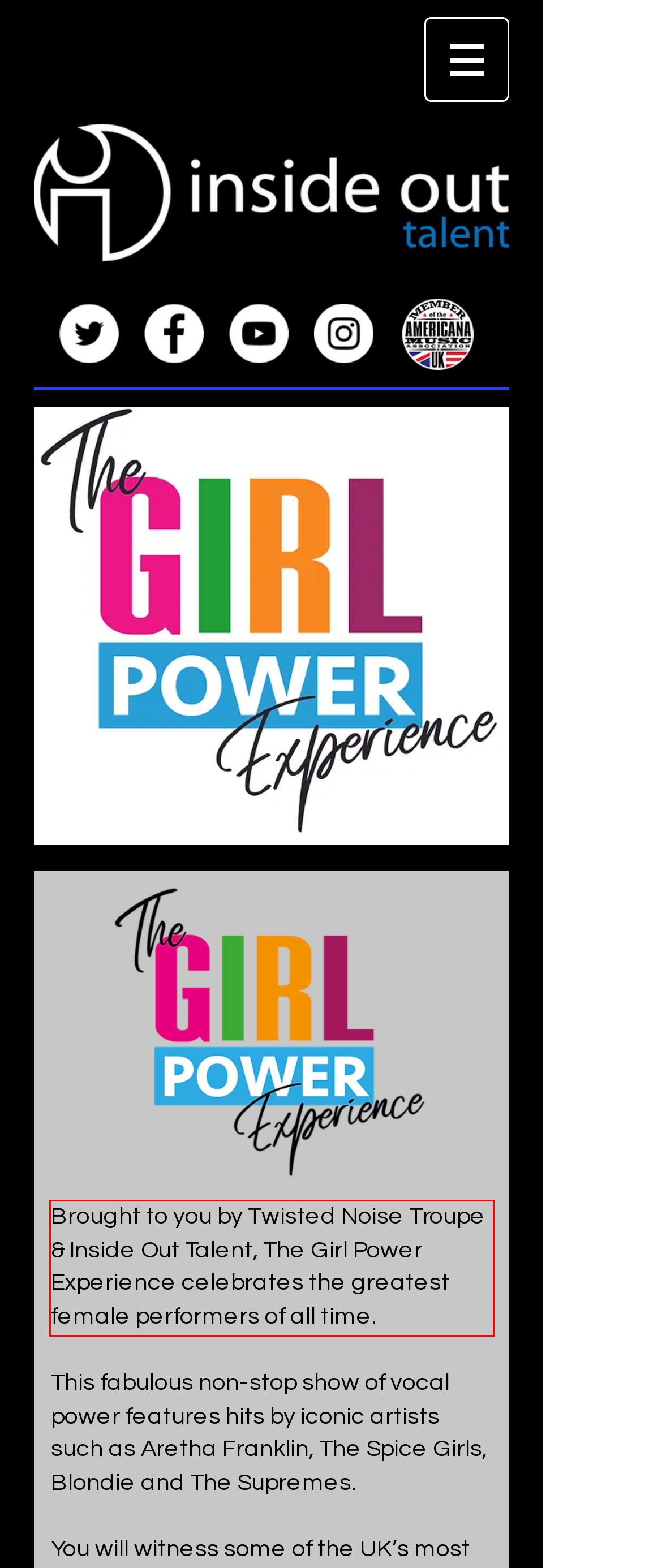Analyze the screenshot of the webpage and extract the text from the UI element that is inside the red bounding box.

Brought to you by Twisted Noise Troupe & Inside Out Talent, The Girl Power Experience celebrates the greatest female performers of all time.